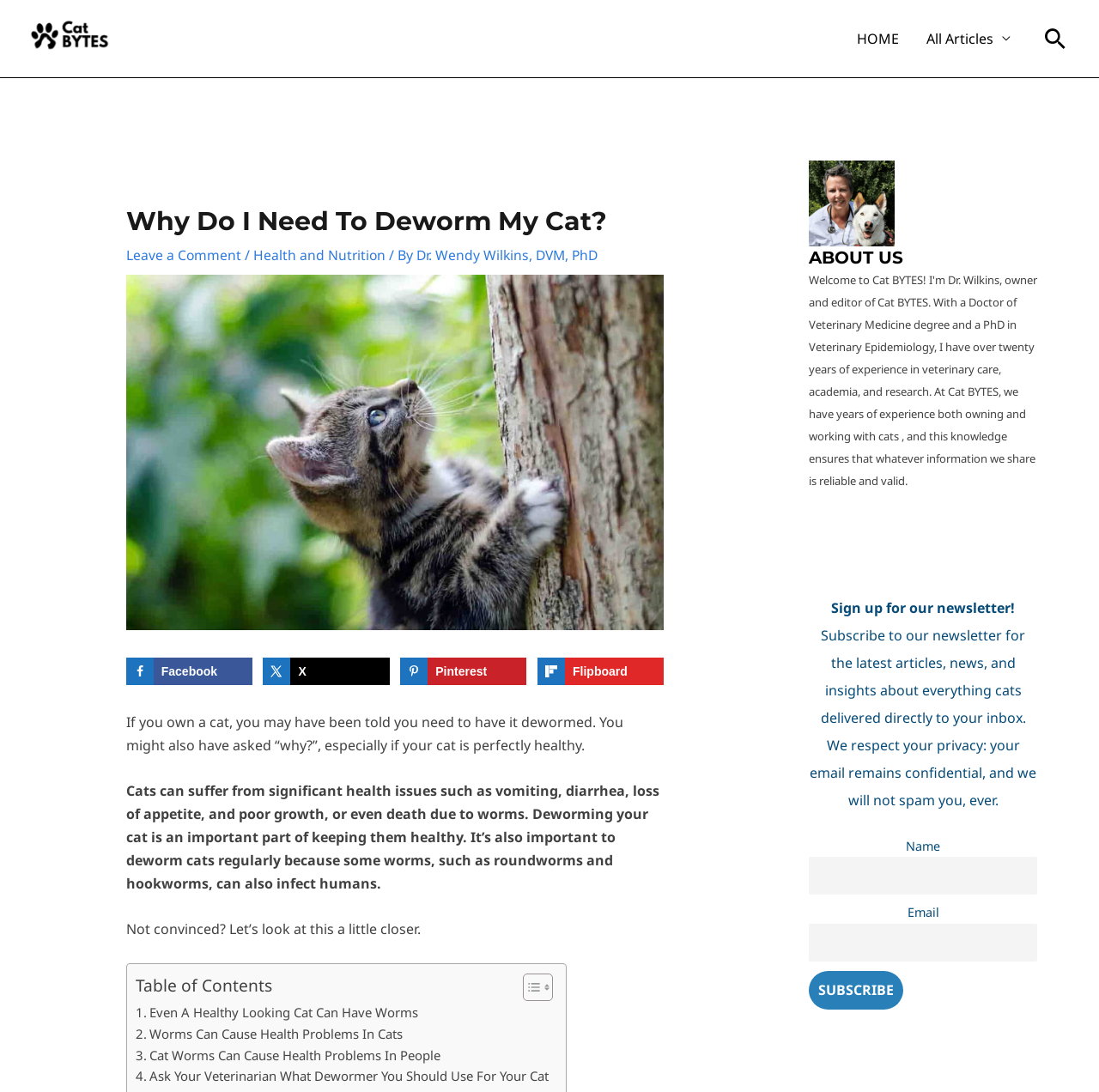What is the topic of the article?
Please interpret the details in the image and answer the question thoroughly.

The topic of the article can be determined by reading the heading 'Why Do I Need To Deworm My Cat?' and the subsequent paragraphs that discuss the importance of deworming cats.